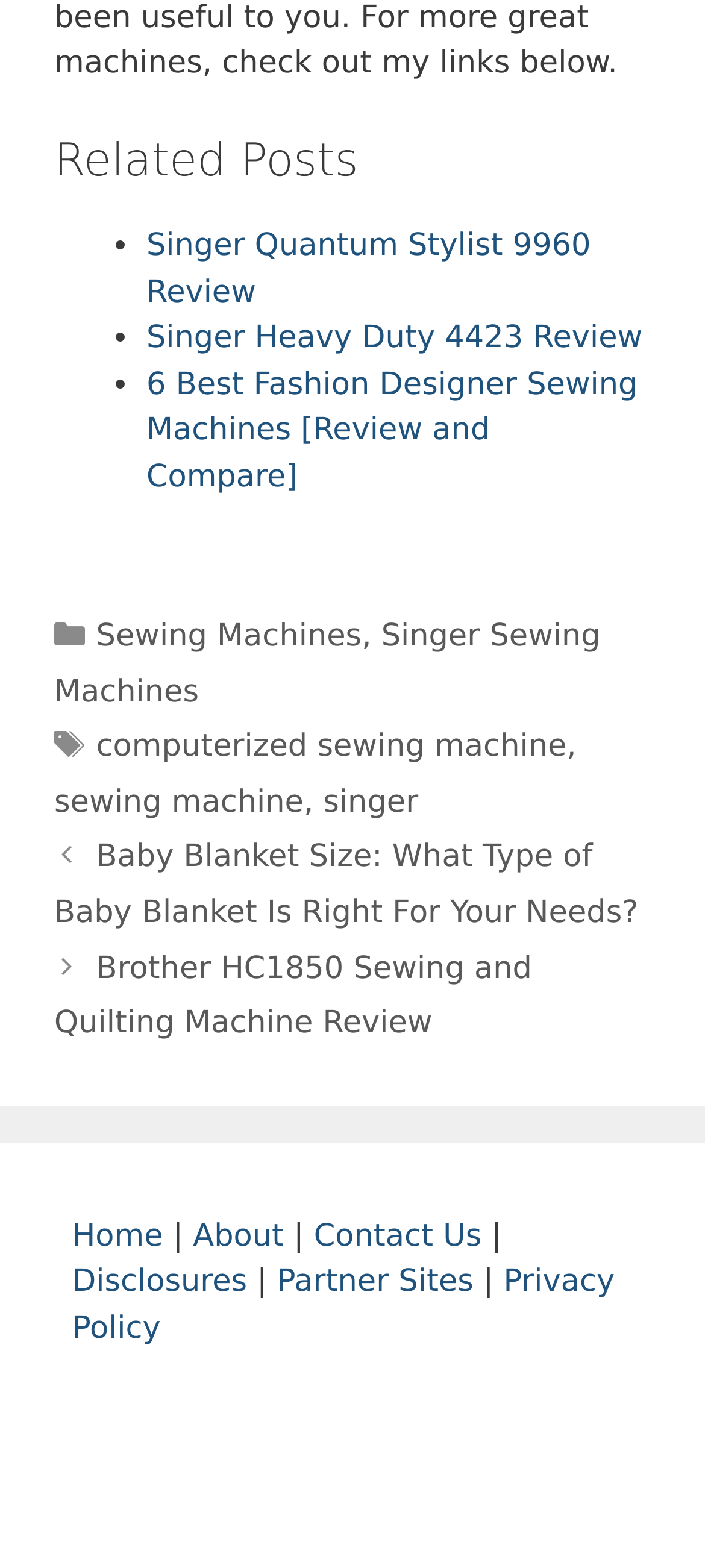Specify the bounding box coordinates of the area that needs to be clicked to achieve the following instruction: "go to home page".

[0.103, 0.777, 0.231, 0.8]